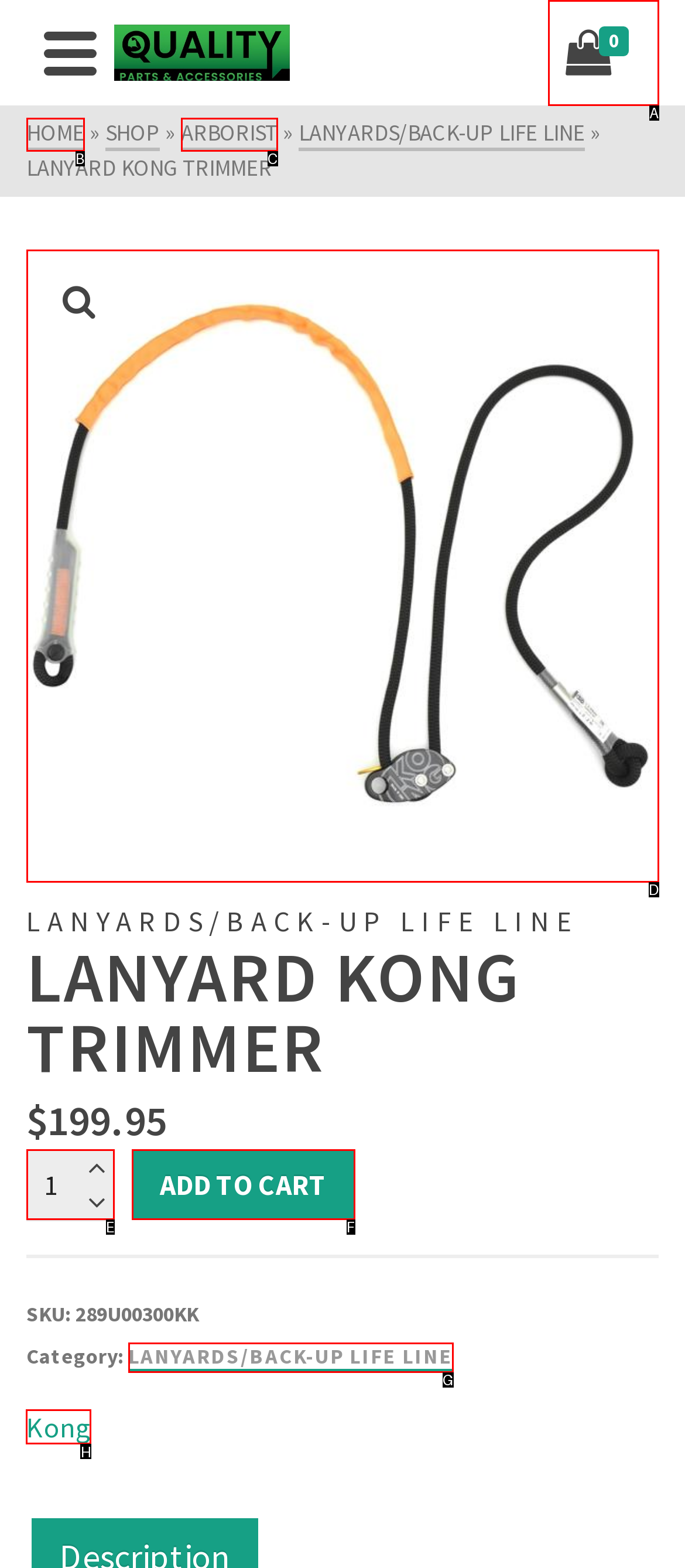Look at the highlighted elements in the screenshot and tell me which letter corresponds to the task: Click the 'Kong' link.

H